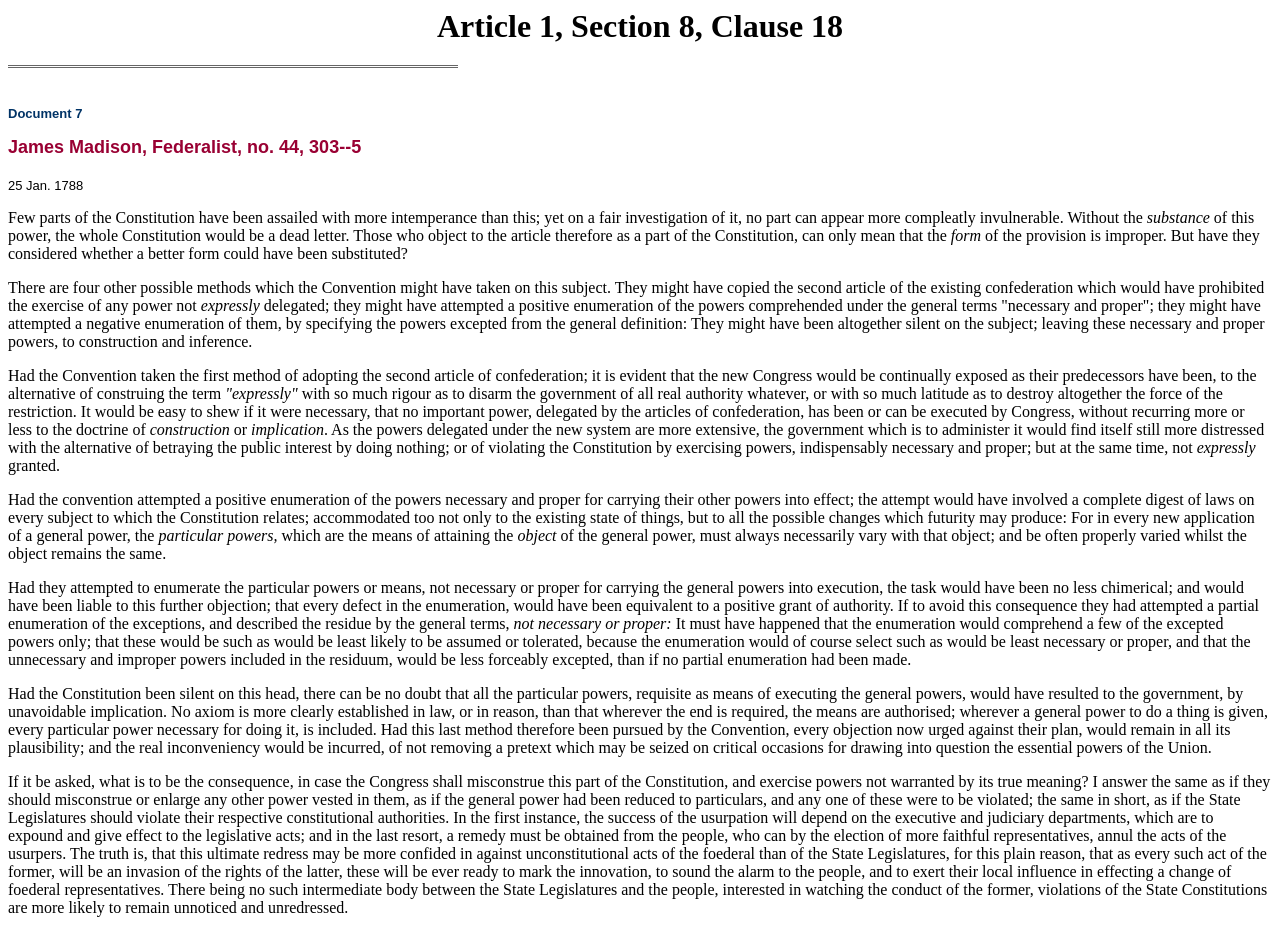Please reply with a single word or brief phrase to the question: 
What is the consequence if the Congress misconstrues this part of the Constitution?

usurpation